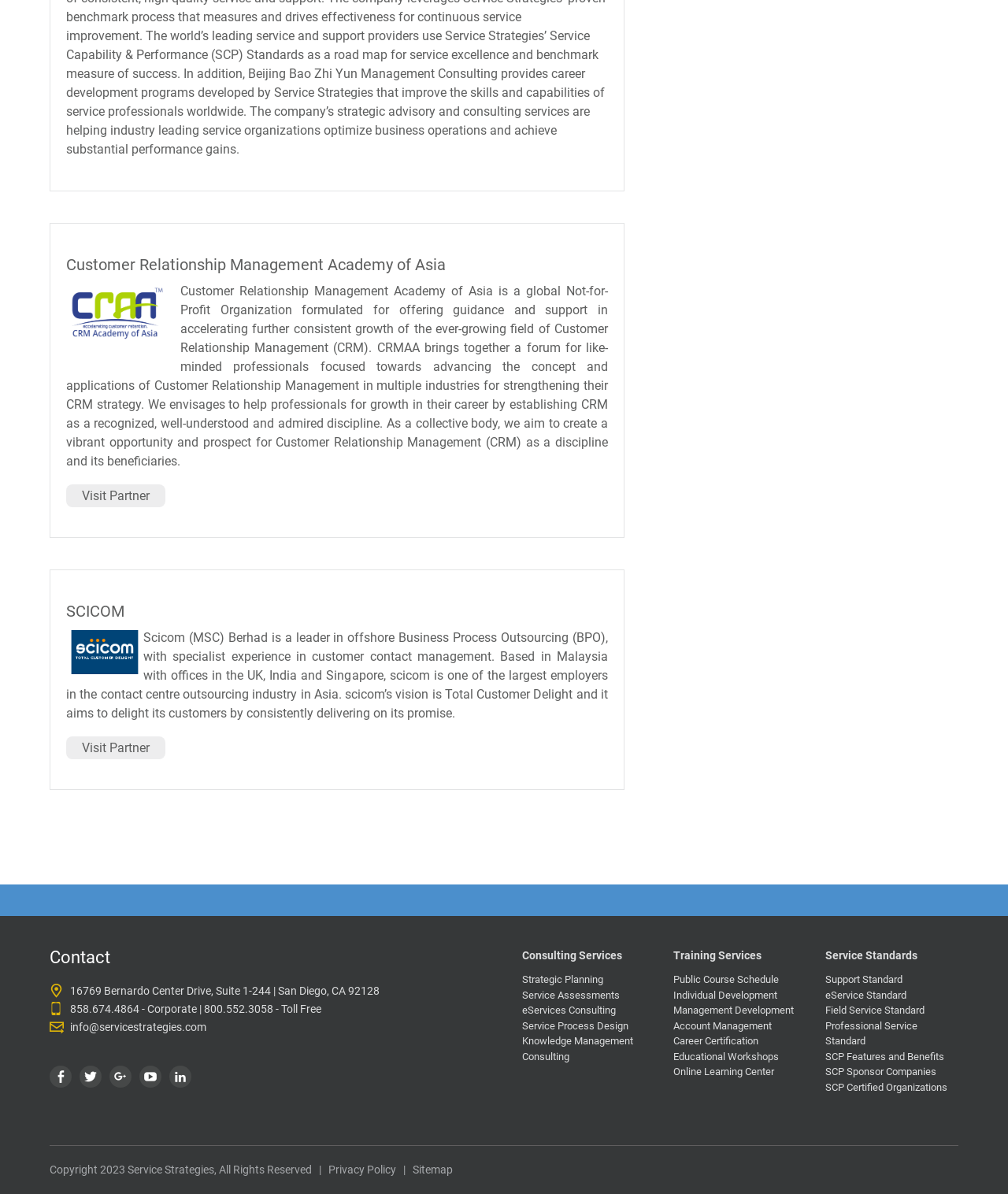Provide your answer in a single word or phrase: 
What is the vision of Scicom?

Total Customer Delight